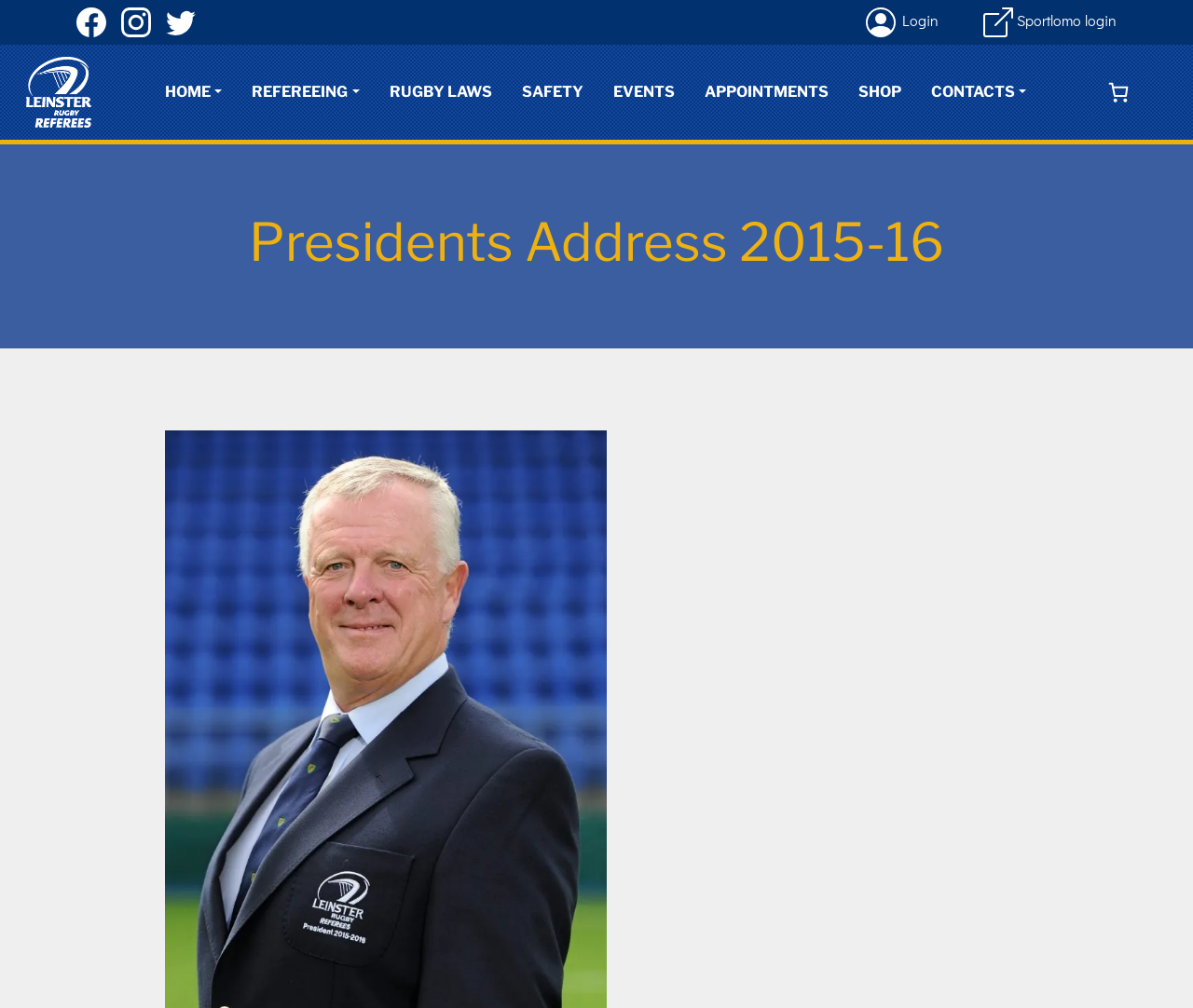Please find and provide the title of the webpage.

Presidents Address 2015-16